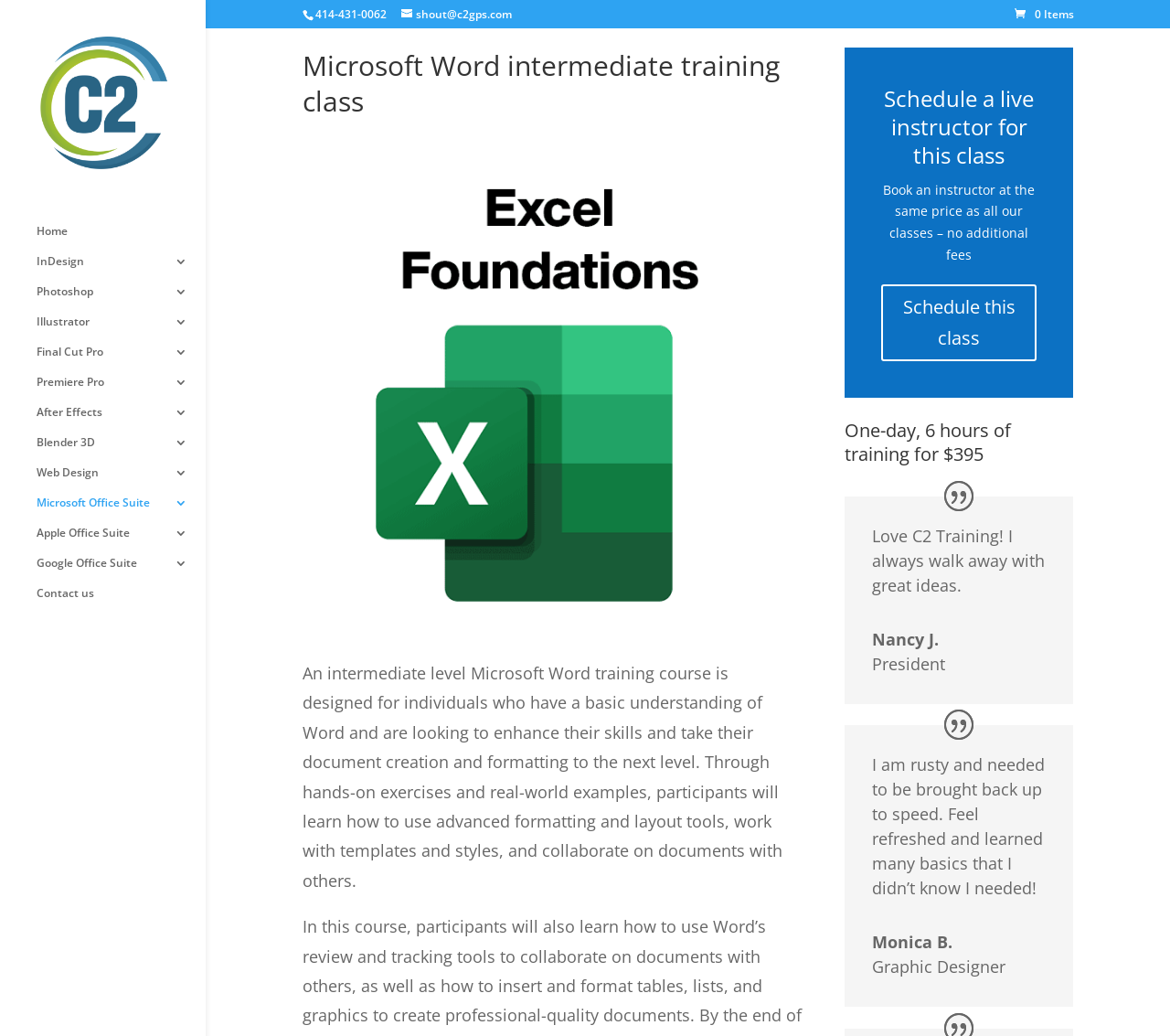Please locate the bounding box coordinates of the element that should be clicked to achieve the given instruction: "Contact us".

[0.031, 0.414, 0.176, 0.443]